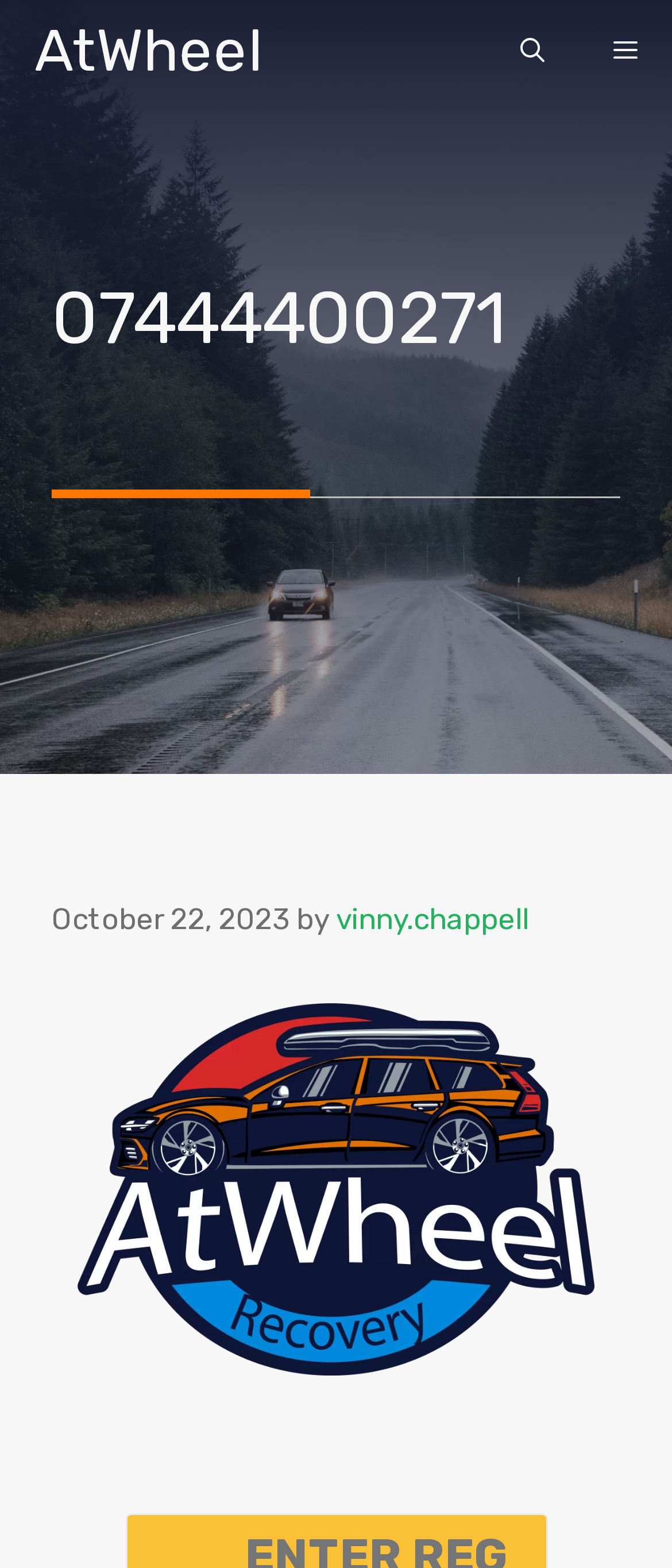Given the element description BILLS, identify the bounding box coordinates for the UI element on the webpage screenshot. The format should be (top-left x, top-left y, bottom-right x, bottom-right y), with values between 0 and 1.

None